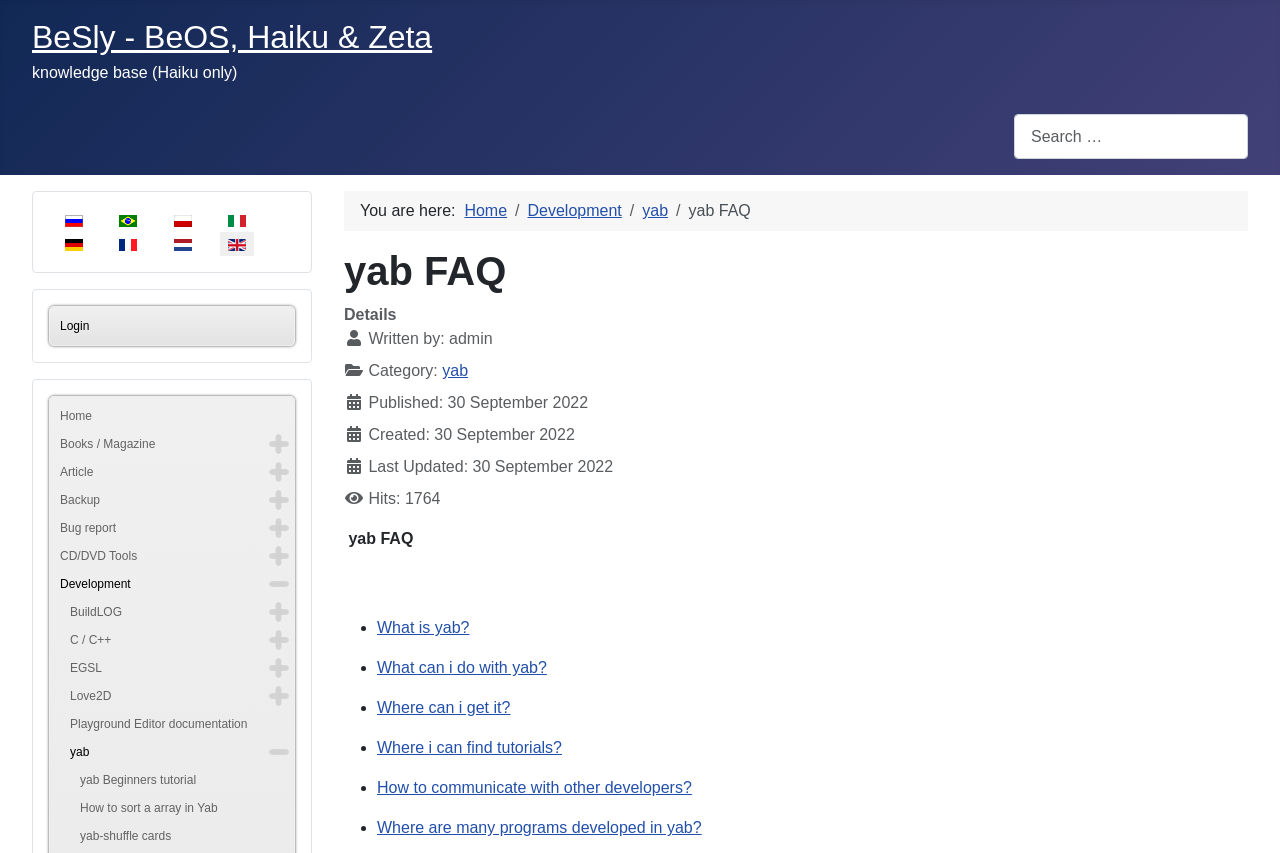How many links are there in the breadcrumbs navigation?
Look at the image and respond with a one-word or short phrase answer.

4